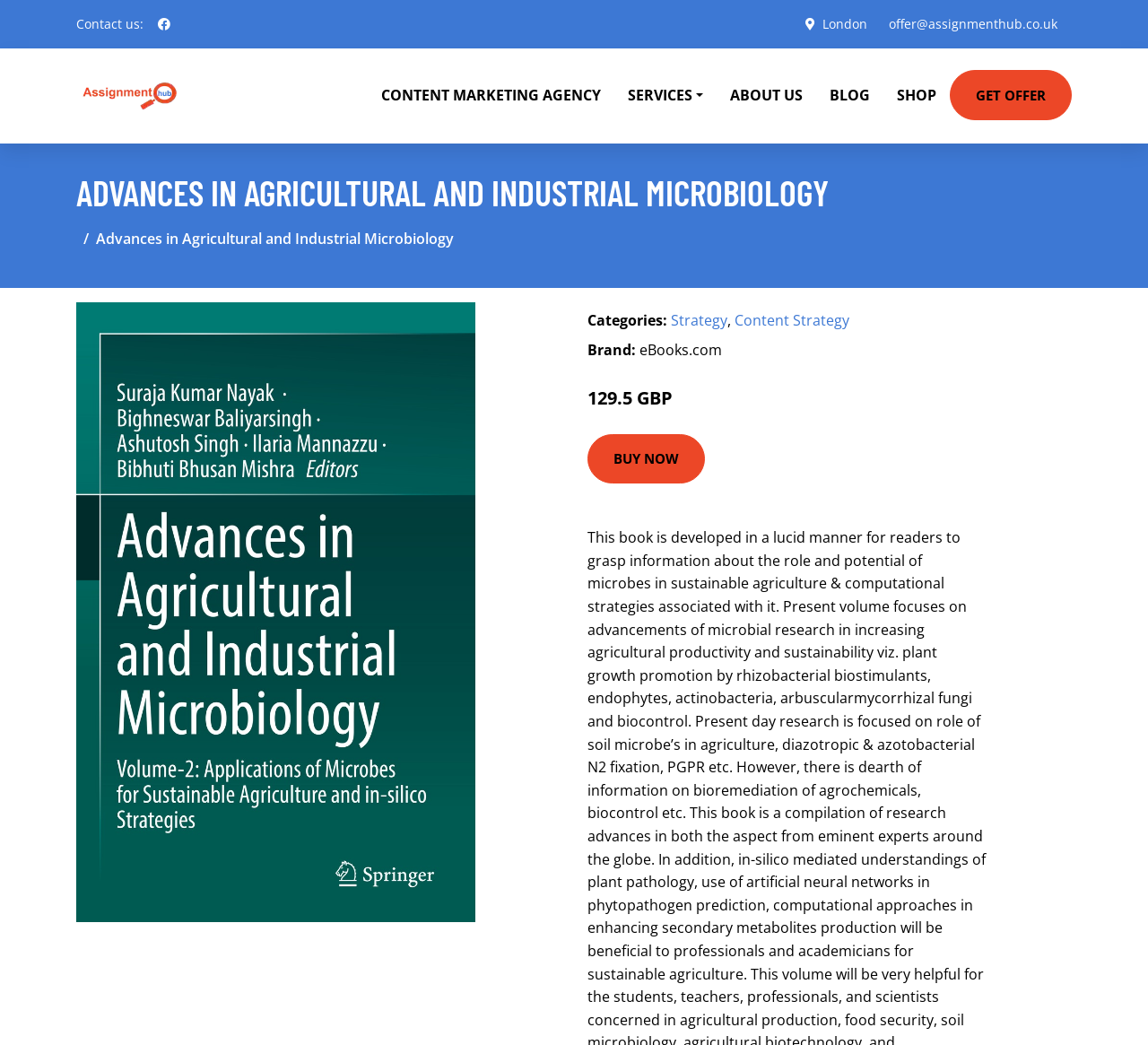What is the main topic of the webpage?
Please answer the question with as much detail and depth as you can.

The main topic of the webpage can be inferred from the image and the text elements on the webpage, which are all related to the book 'Advances in Agricultural and Industrial Microbiology', indicating that the main topic of the webpage is this book.